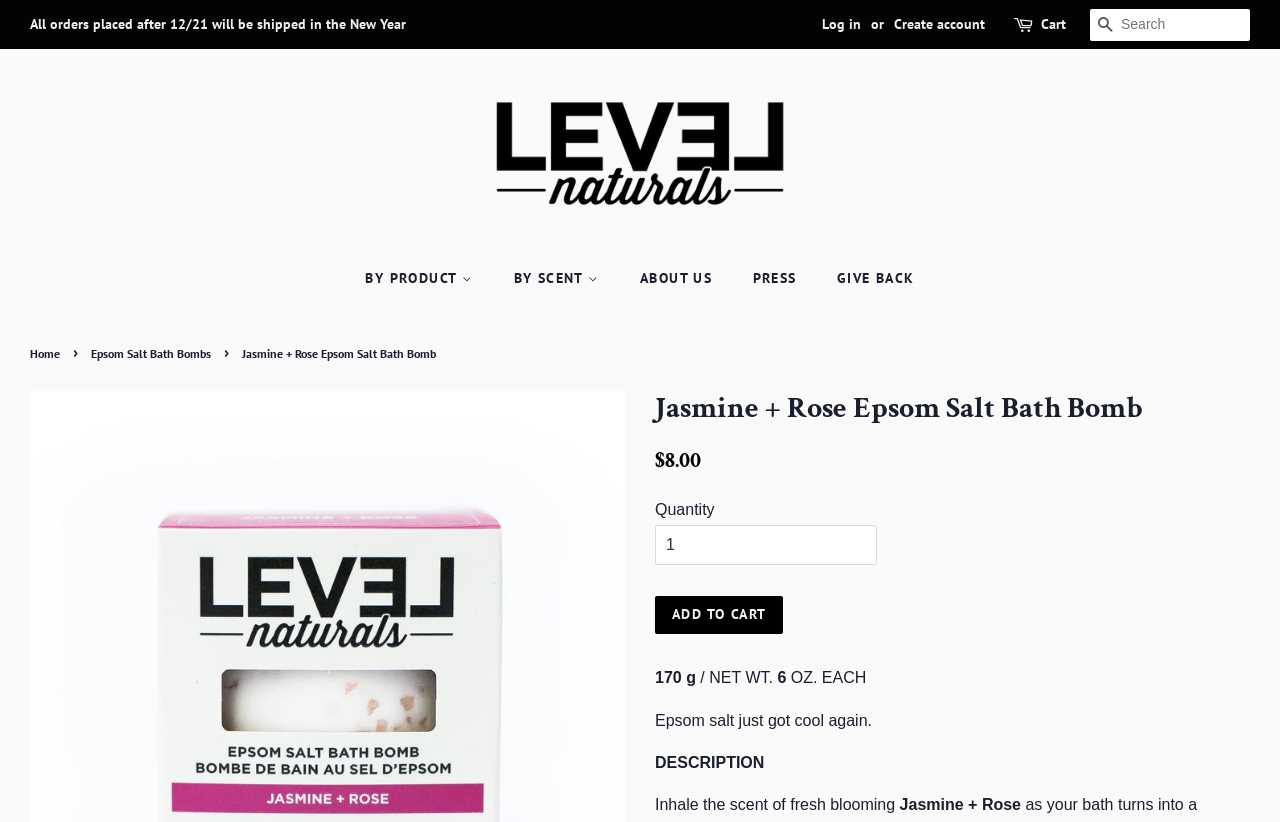Please analyze the image and give a detailed answer to the question:
What is the purpose of the product?

I inferred the purpose of the product by looking at the product name 'Jasmine + Rose Epsom Salt Bath Bomb' and the description 'Inhale the scent of fresh blooming Jasmine + Rose as your bath turns into a...'. This suggests that the product is a bath bomb, meant to be used in a bath.